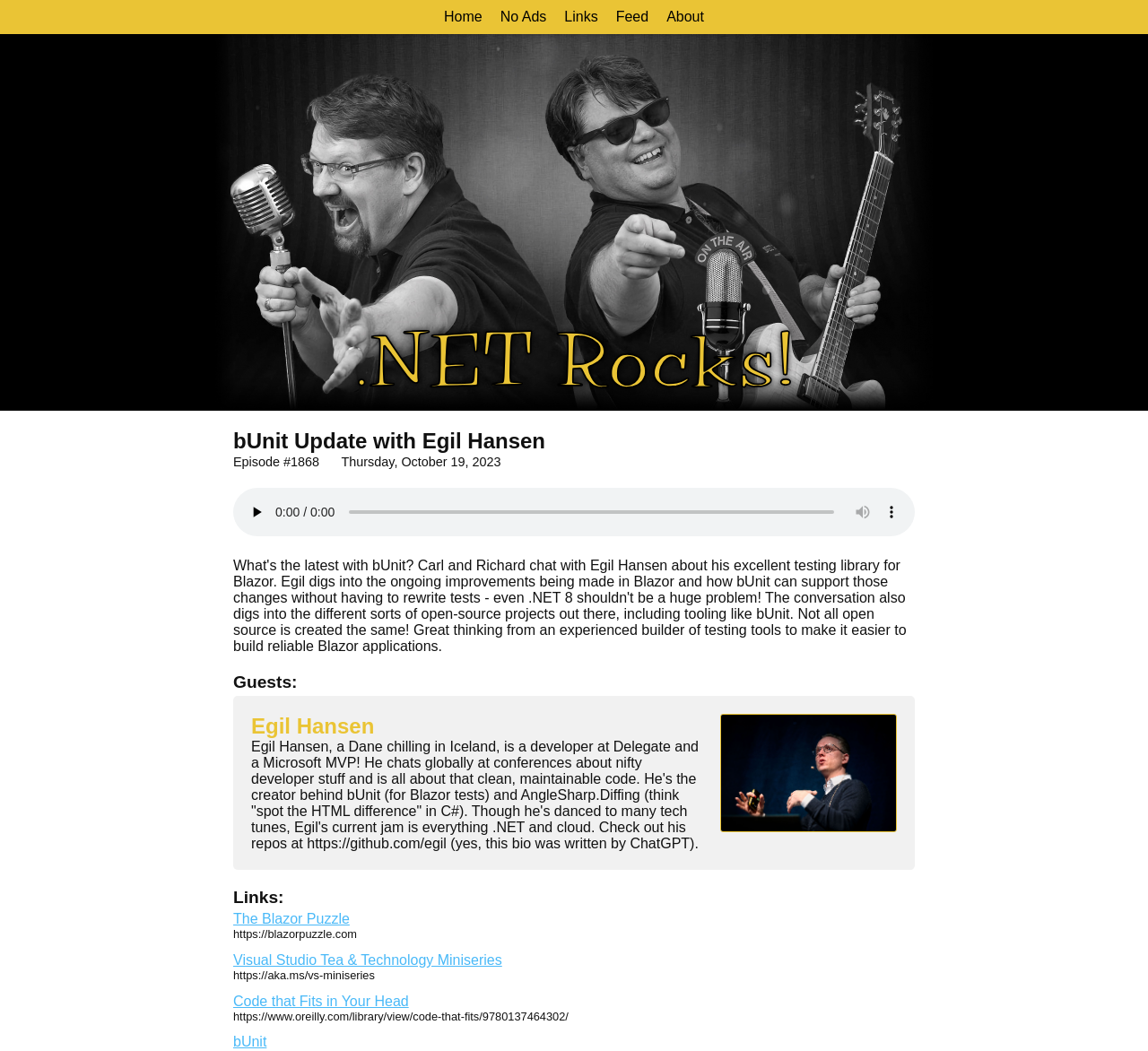Please give the bounding box coordinates of the area that should be clicked to fulfill the following instruction: "Check out the bUnit link". The coordinates should be in the format of four float numbers from 0 to 1, i.e., [left, top, right, bottom].

[0.203, 0.984, 0.232, 0.999]